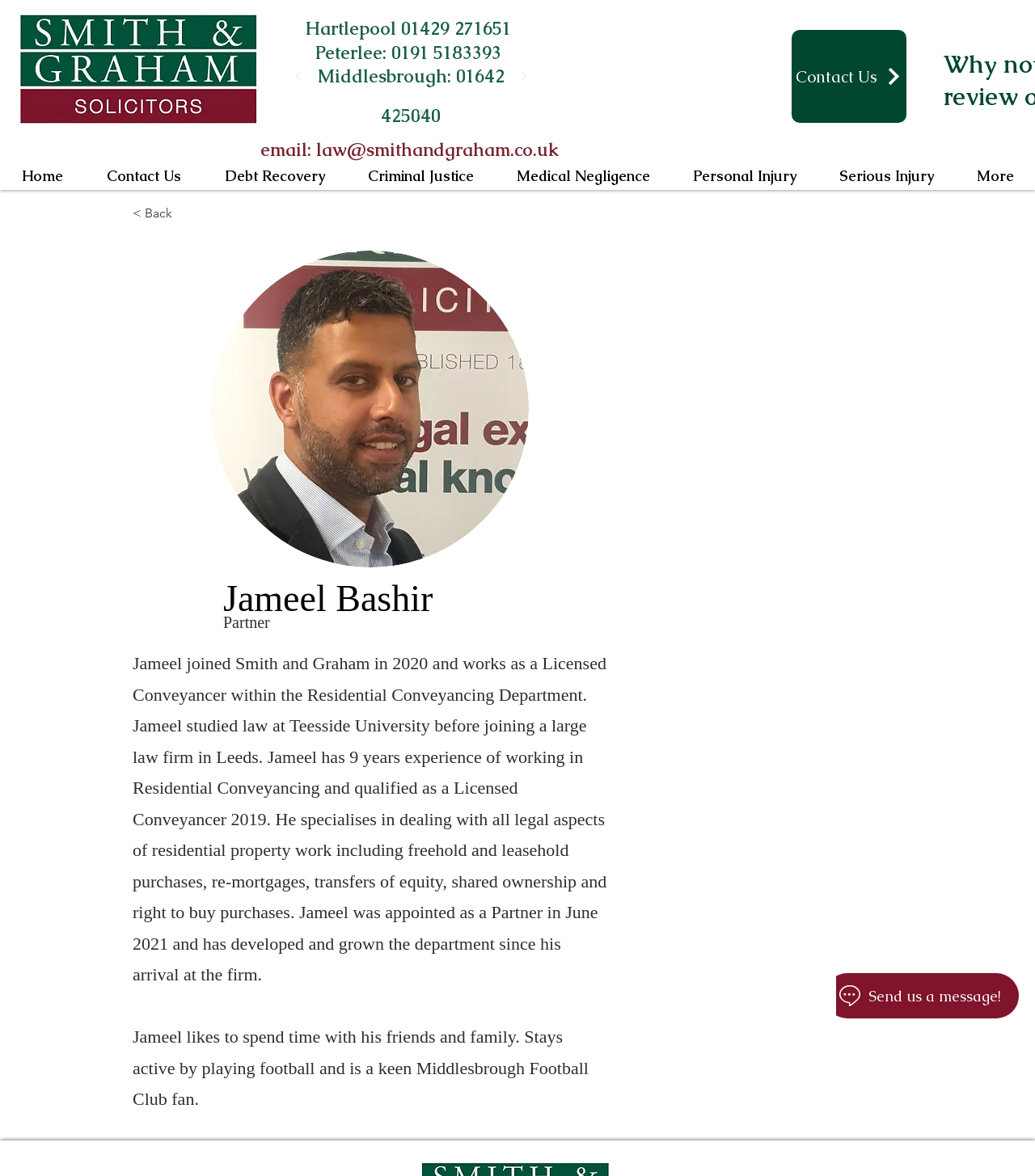Determine the bounding box coordinates of the section to be clicked to follow the instruction: "Go to the previous slide". The coordinates should be given as four float numbers between 0 and 1, formatted as [left, top, right, bottom].

[0.273, 0.051, 0.304, 0.08]